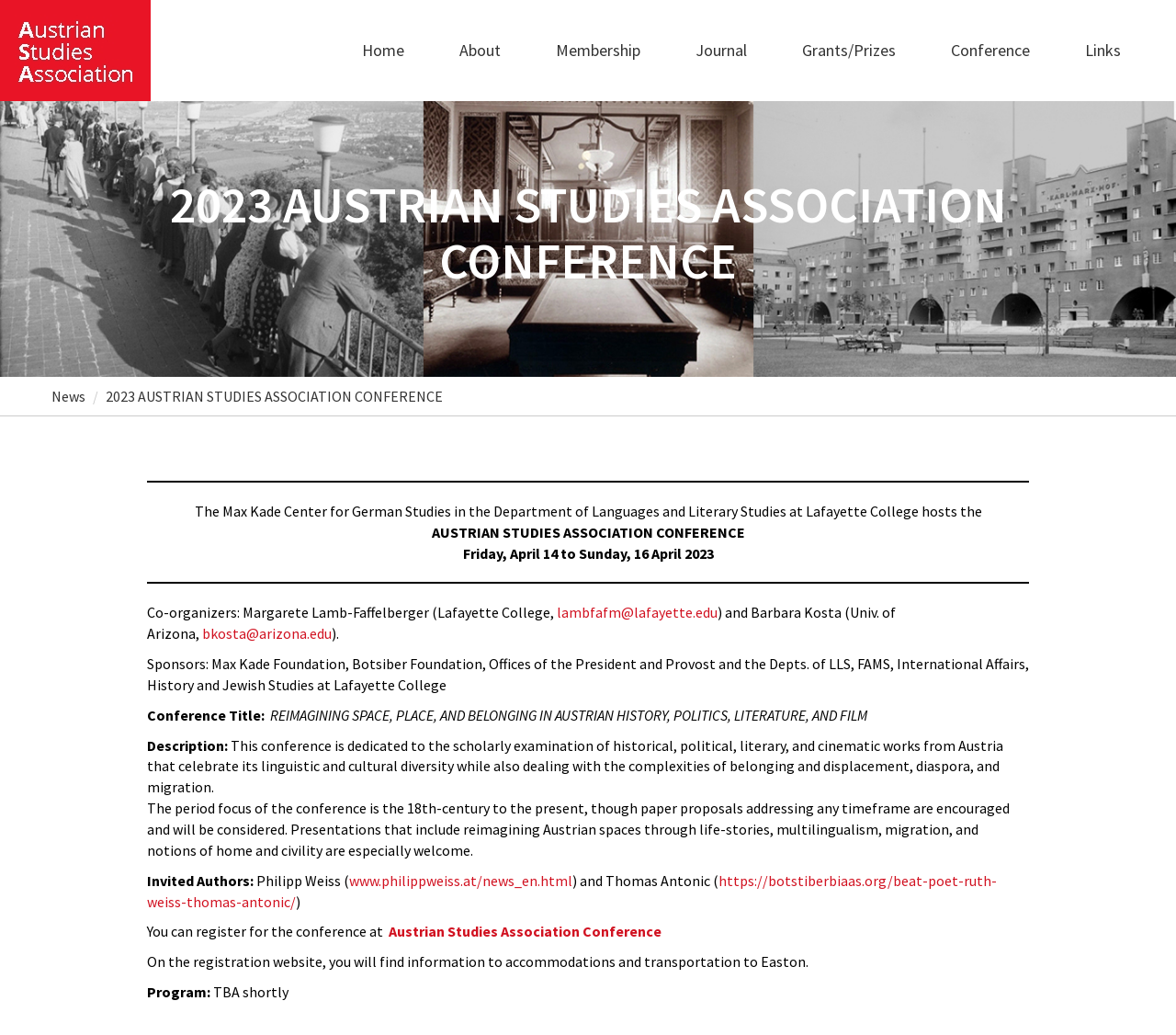Please locate the bounding box coordinates of the element that should be clicked to complete the given instruction: "Click the 'Austrian Studies Association Conference' registration link".

[0.33, 0.891, 0.562, 0.909]